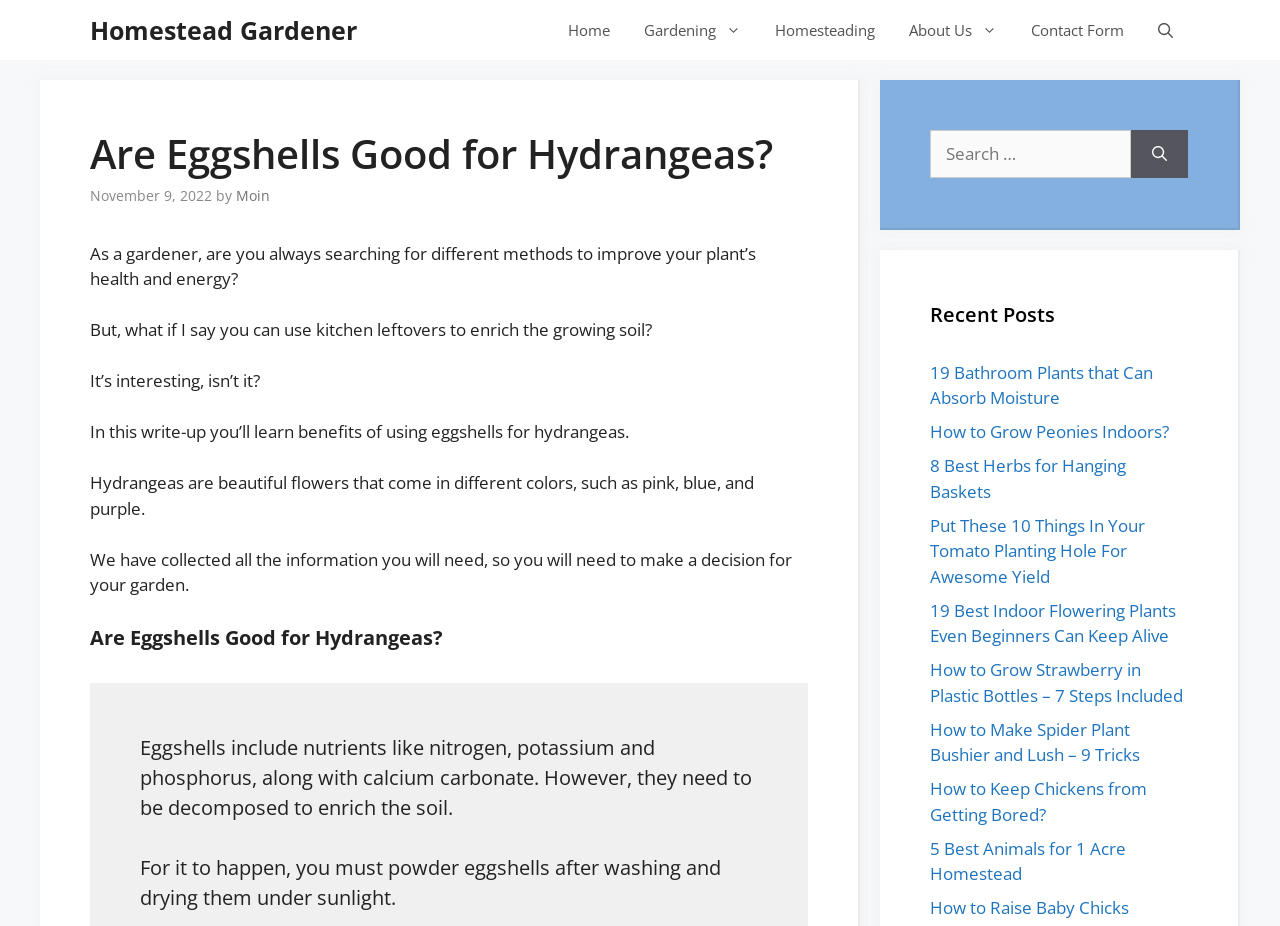Determine the coordinates of the bounding box for the clickable area needed to execute this instruction: "Check the 'Recent Posts' section".

[0.727, 0.323, 0.928, 0.356]